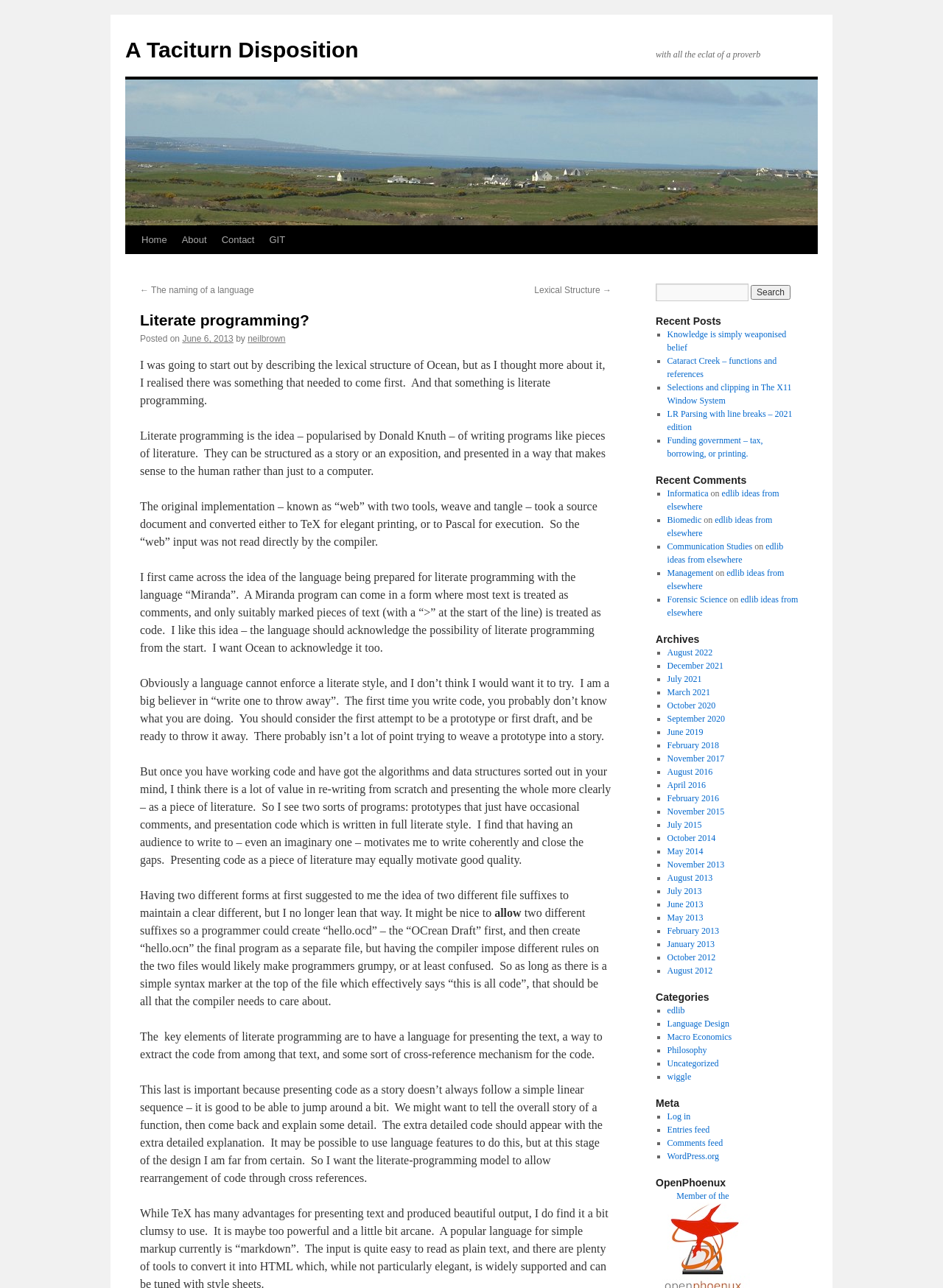Based on the visual content of the image, answer the question thoroughly: What is the name of the author of the webpage?

The webpage mentions the author's name 'neilbrown' in the section where it says 'Posted on June 6, 2013 by neilbrown'.